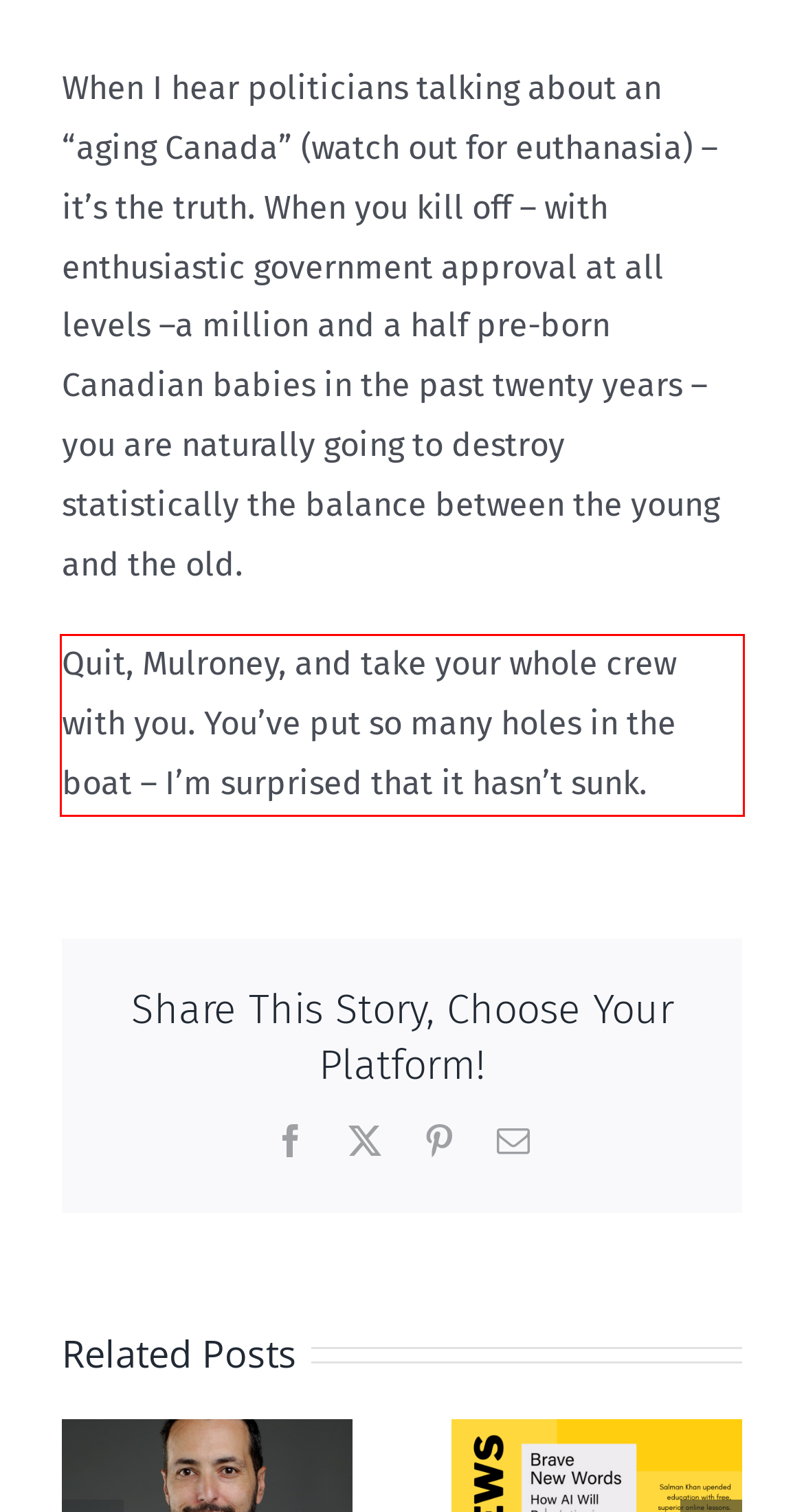Please perform OCR on the UI element surrounded by the red bounding box in the given webpage screenshot and extract its text content.

Quit, Mulroney, and take your whole crew with you. You’ve put so many holes in the boat – I’m surprised that it hasn’t sunk.